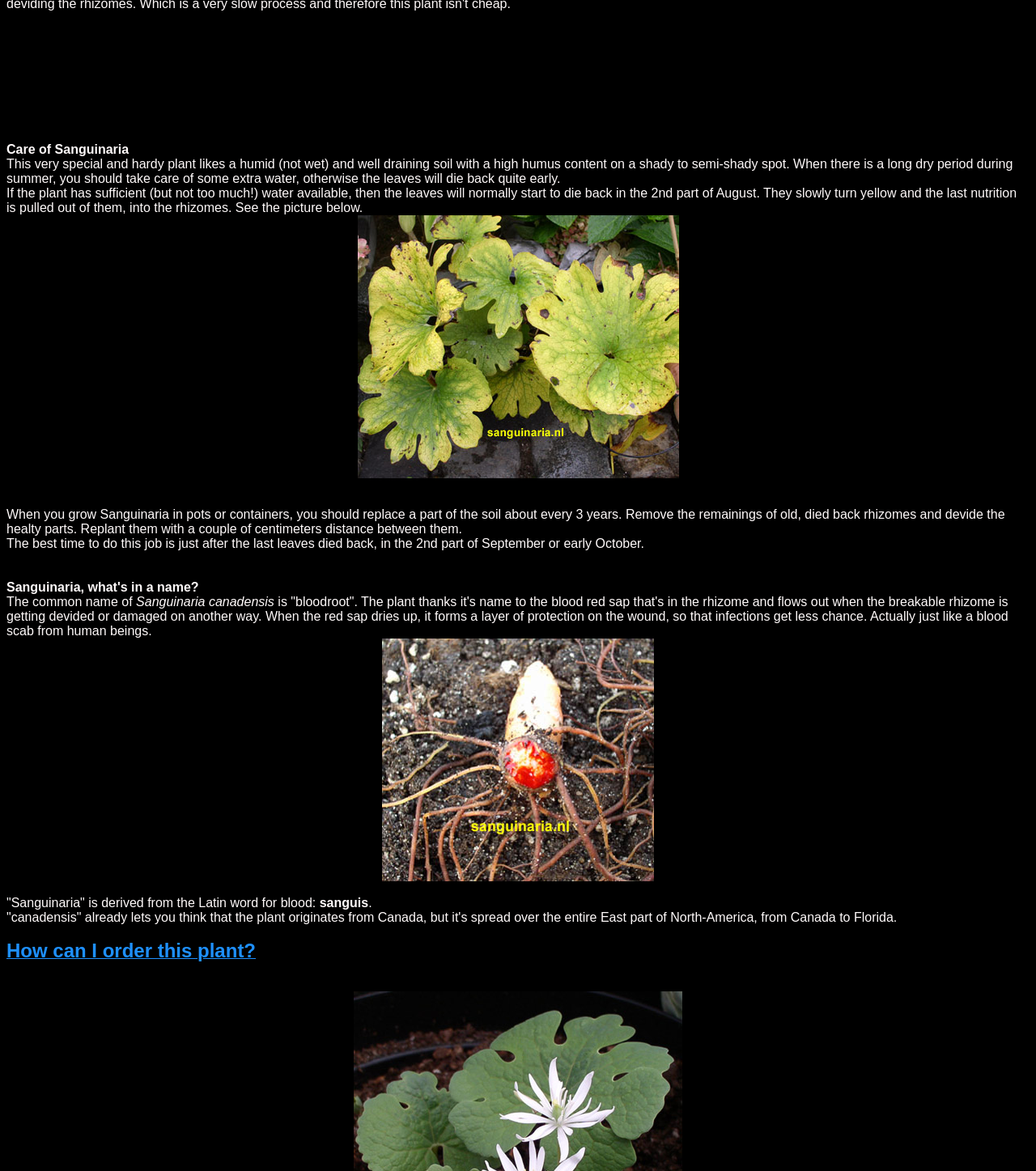Why is the plant called 'bloodroot'?
Could you answer the question in a detailed manner, providing as much information as possible?

The webpage explains that the plant is called 'bloodroot' because of the blood red sap that is present in the rhizome, which flows out when the rhizome is broken or damaged, and forms a protective layer when it dries up.